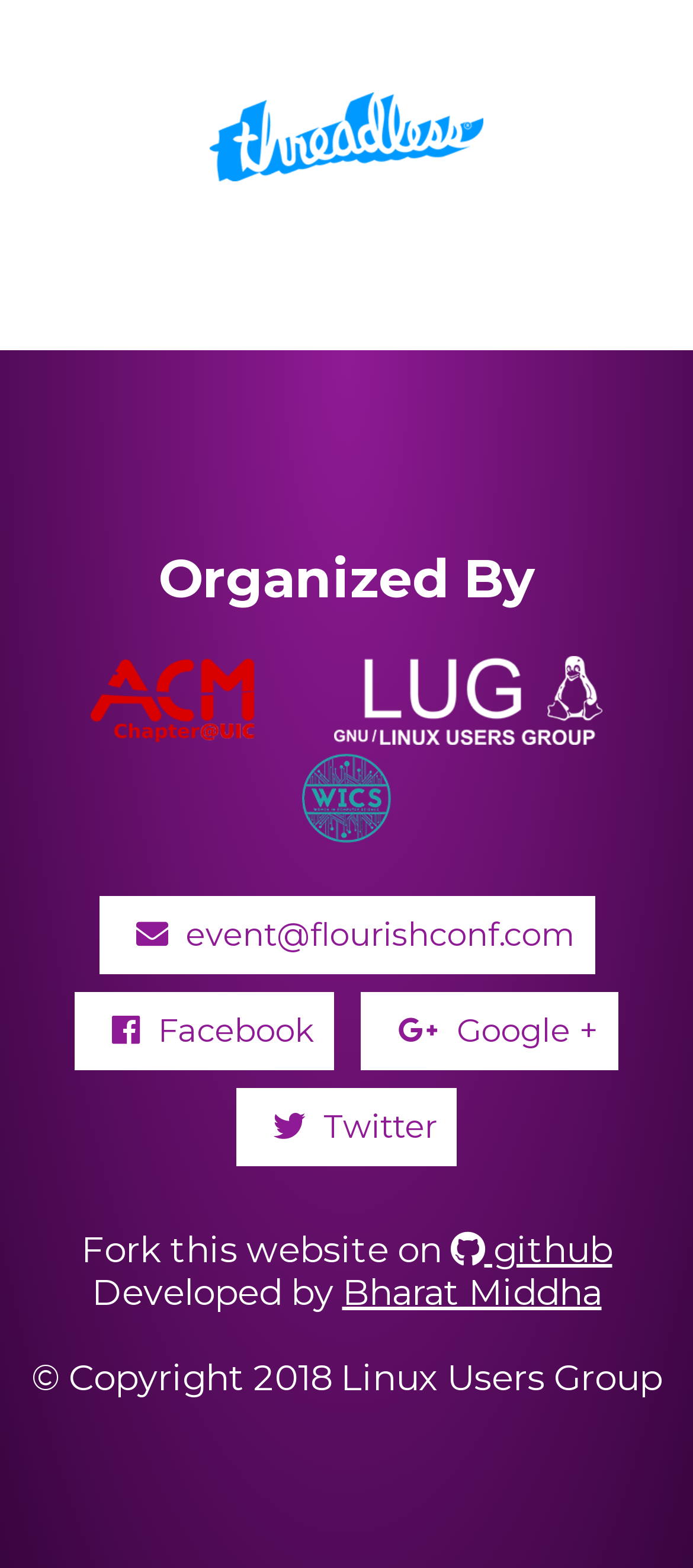Determine the bounding box coordinates for the UI element matching this description: "Google +".

[0.521, 0.633, 0.892, 0.683]